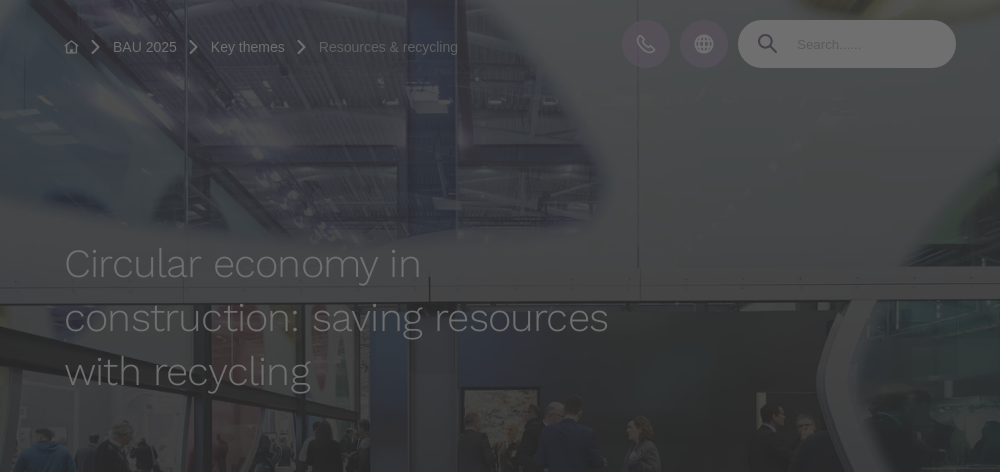What is the purpose of the text overlay in the image?
Please provide a detailed and comprehensive answer to the question.

The text overlay in the image is meant to emphasize the importance of circular economy principles, signaling the event's commitment to eco-friendly advancements in construction, as stated in the caption.